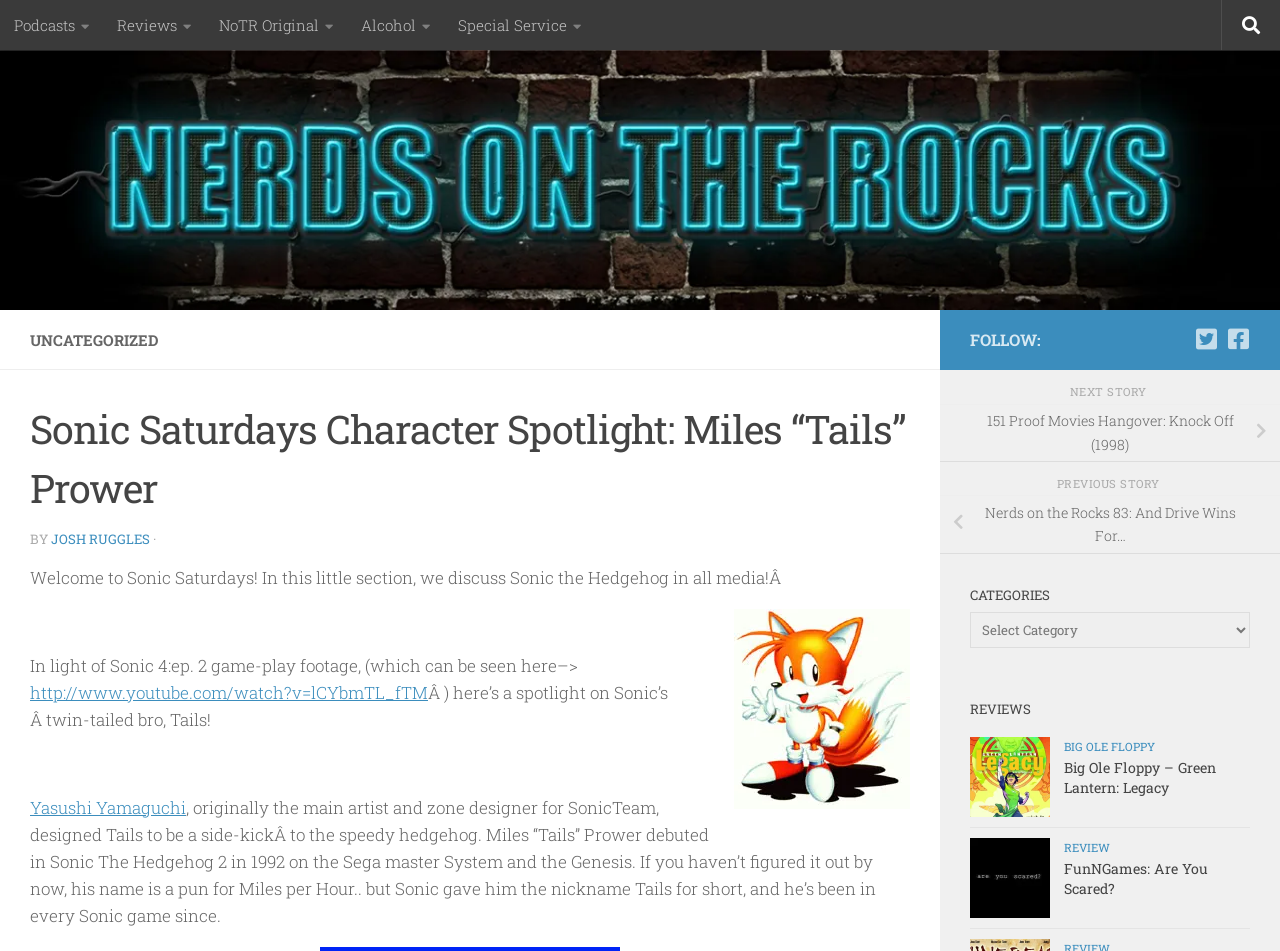Provide the bounding box coordinates of the section that needs to be clicked to accomplish the following instruction: "Select a category from the dropdown menu."

[0.758, 0.644, 0.977, 0.681]